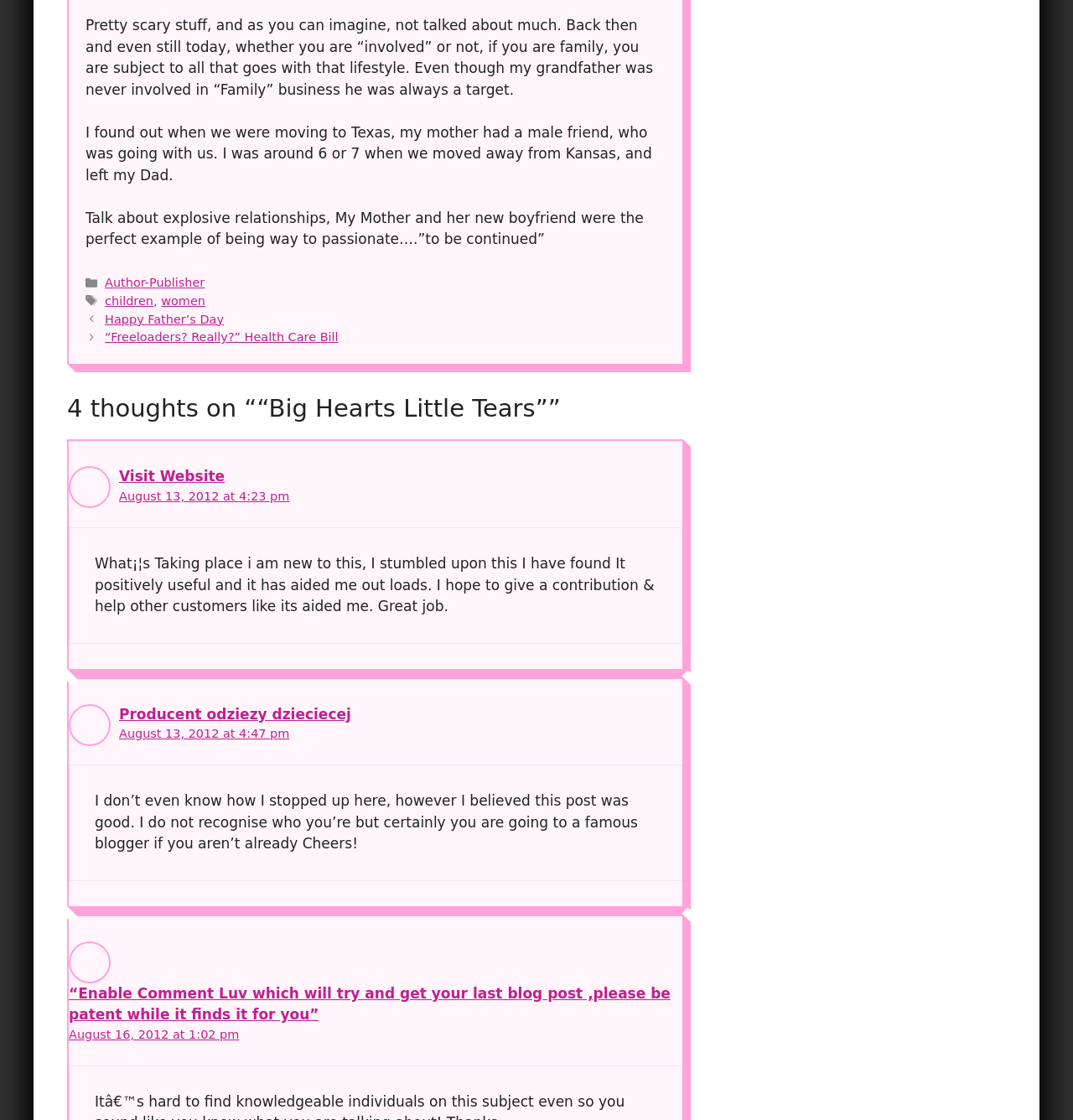What is the author of the post?
Answer the question with a single word or phrase, referring to the image.

Author-Publisher